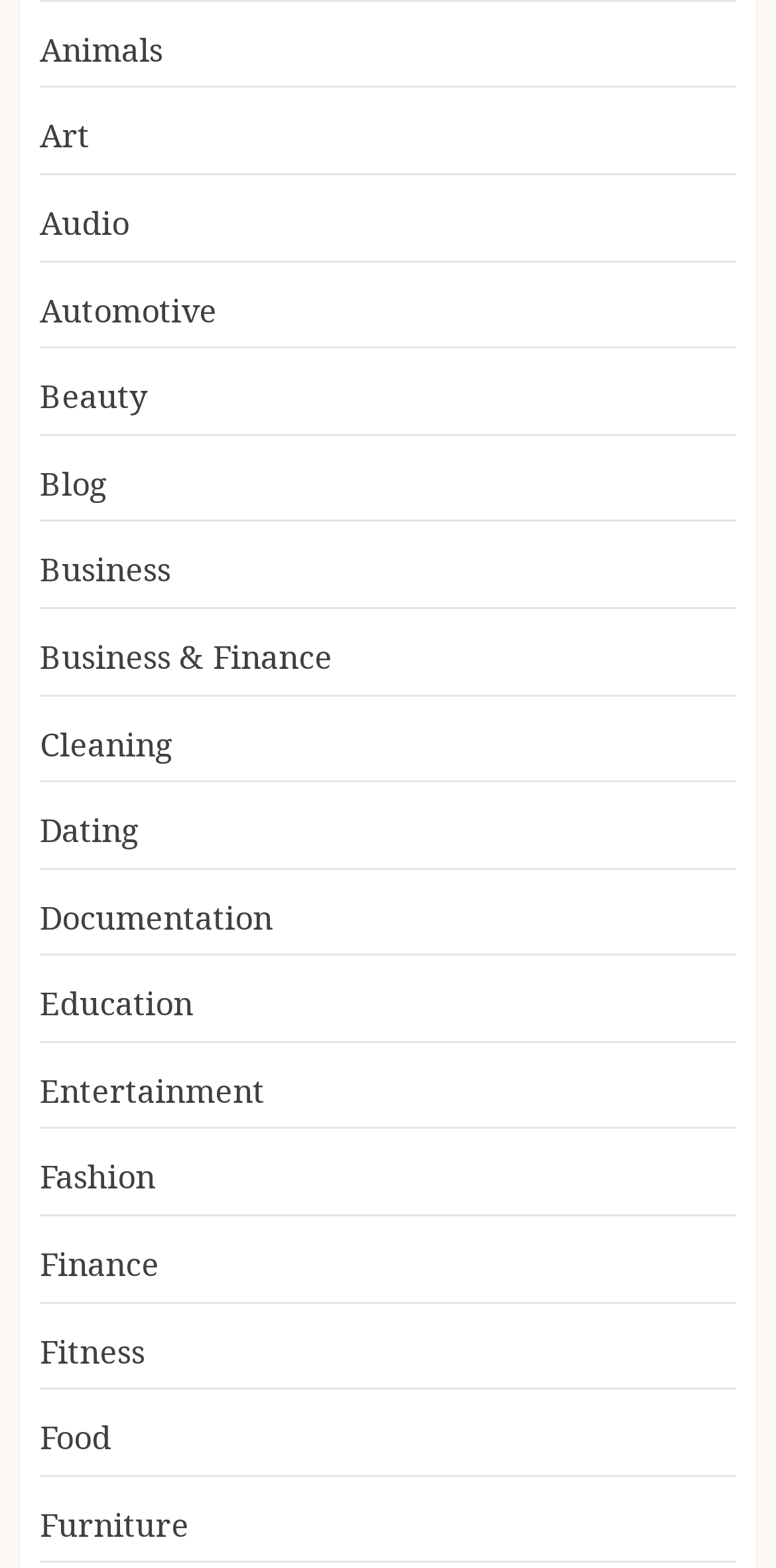Pinpoint the bounding box coordinates of the clickable element to carry out the following instruction: "Browse Animals."

[0.051, 0.017, 0.21, 0.047]